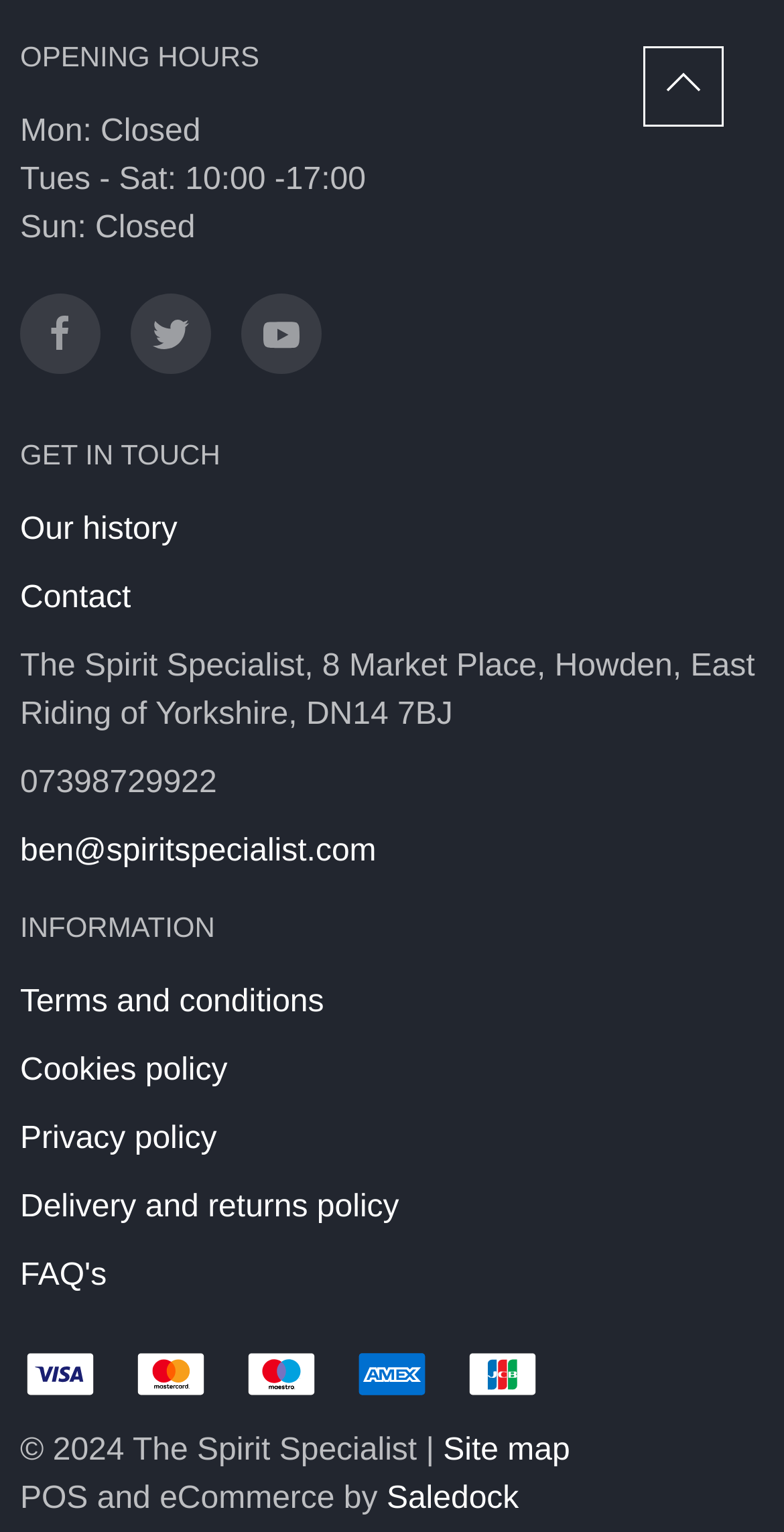Please provide a comprehensive response to the question based on the details in the image: What is the email address of The Spirit Specialist?

I found the contact information section on the webpage and saw the email address listed as ben@spiritspecialist.com.